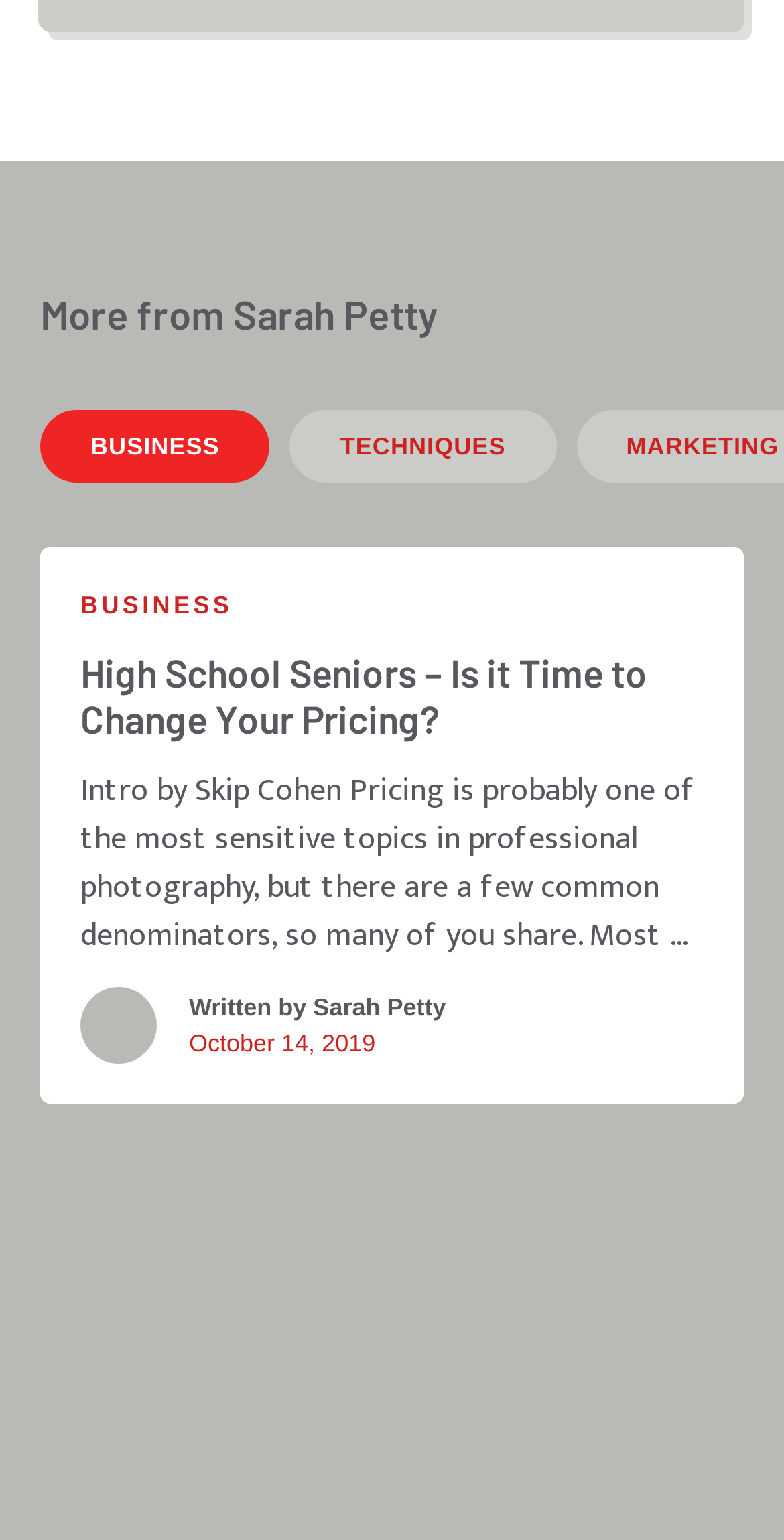What is the title of the latest article?
Please provide an in-depth and detailed response to the question.

I found the title of the latest article by looking at the article section, where it says 'High School Seniors – Is it Time to Change Your Pricing?' in a heading element, indicating that this is the title of the latest article.